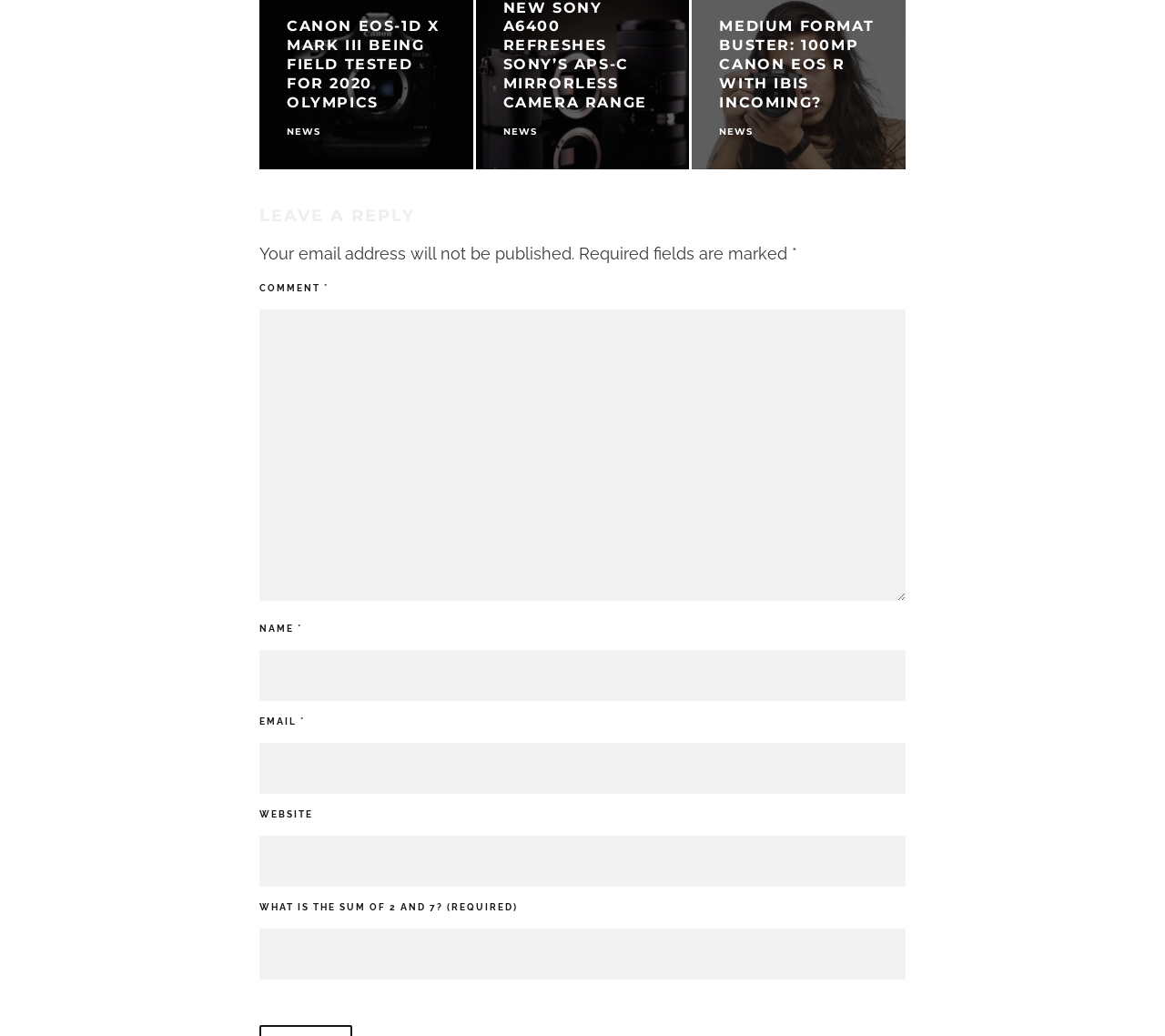Find the bounding box coordinates for the HTML element described in this sentence: "parent_node: WEBSITE name="url"". Provide the coordinates as four float numbers between 0 and 1, in the format [left, top, right, bottom].

[0.223, 0.807, 0.777, 0.856]